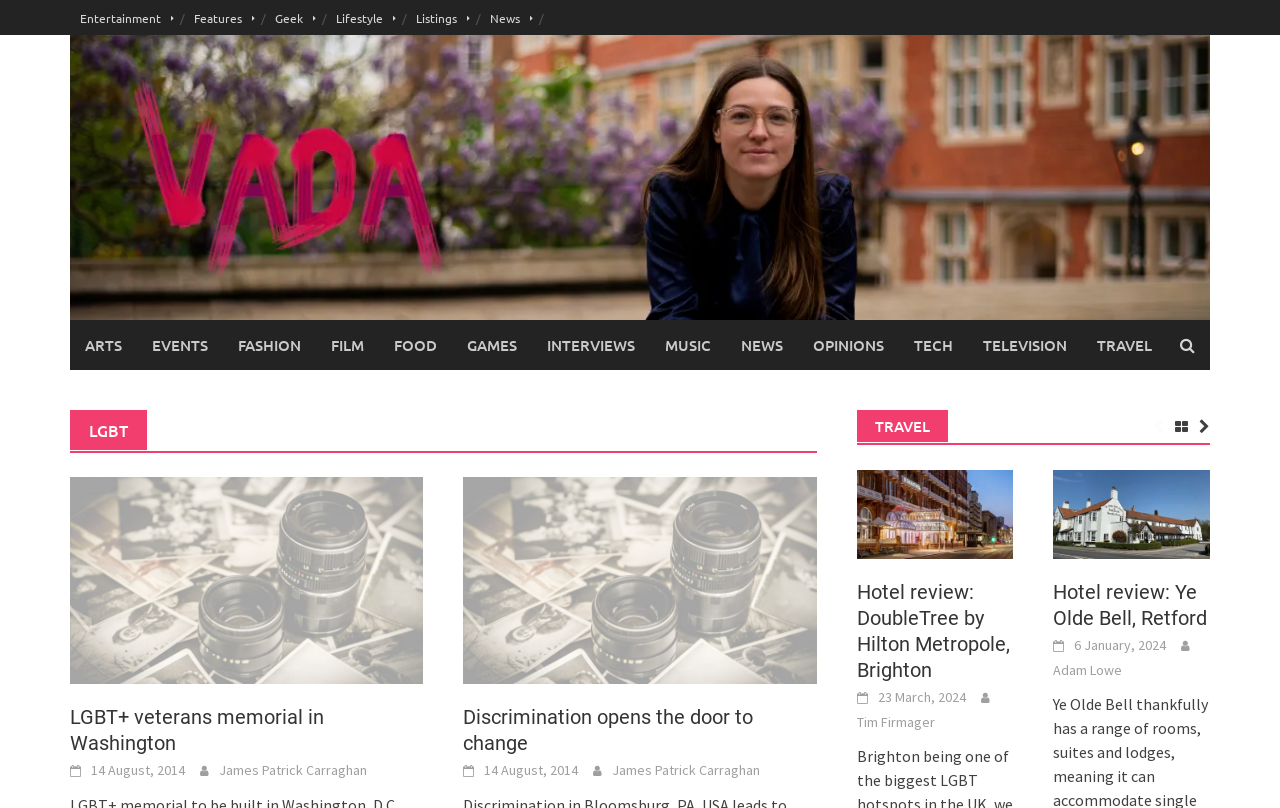Can you find the bounding box coordinates of the area I should click to execute the following instruction: "Read about LGBT+ veterans memorial in Washington"?

[0.055, 0.703, 0.331, 0.728]